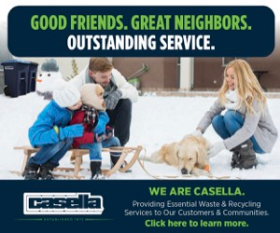Give a one-word or short-phrase answer to the following question: 
Is the family dog standing or sitting?

Sitting